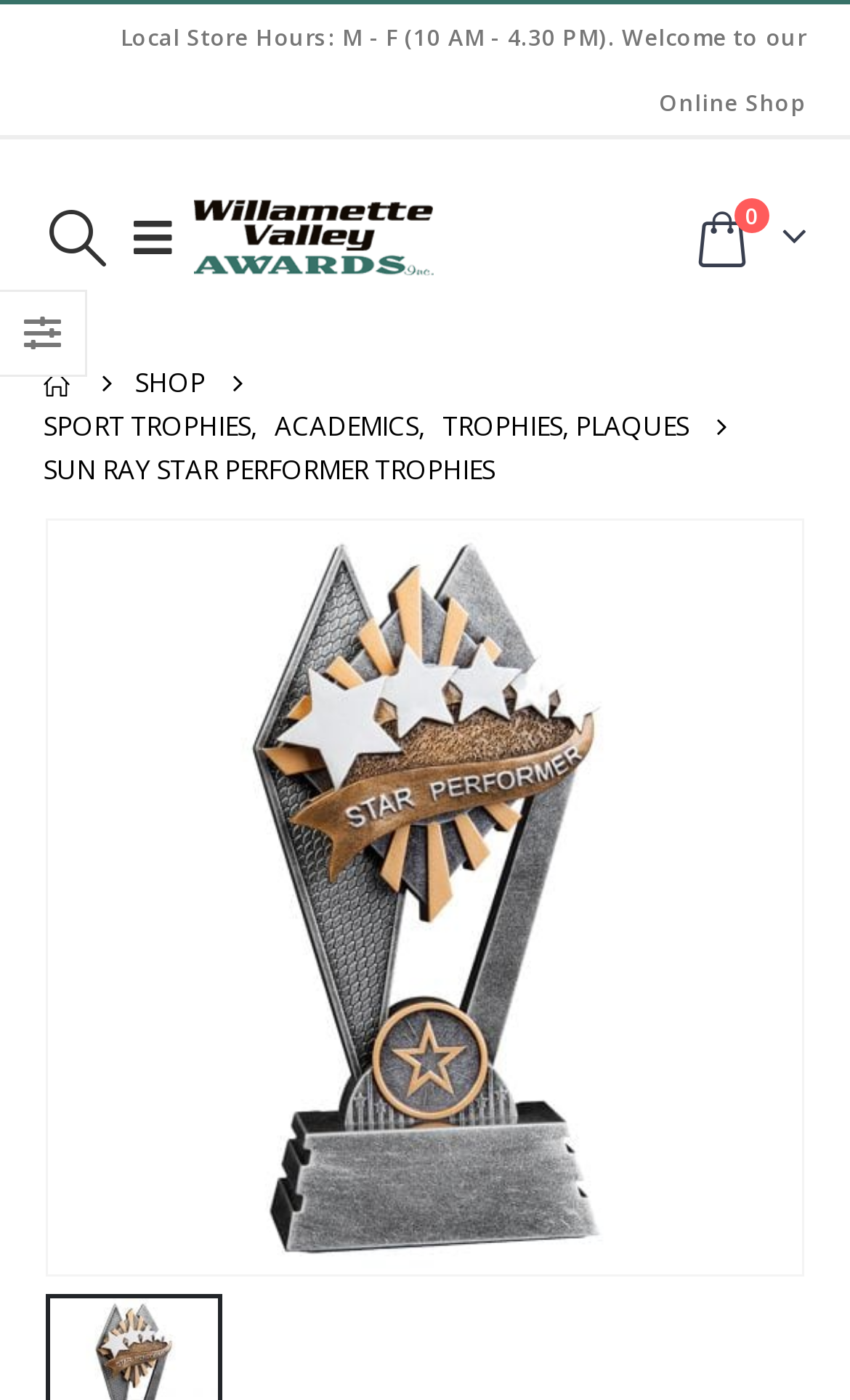What type of trophies are featured on this page?
Kindly offer a detailed explanation using the data available in the image.

I found the type of trophies featured on this page by looking at the static text element that says 'SUN RAY STAR PERFORMER TROPHIES' which is located below the navigation menu, and also by looking at the image element that shows the trophies.